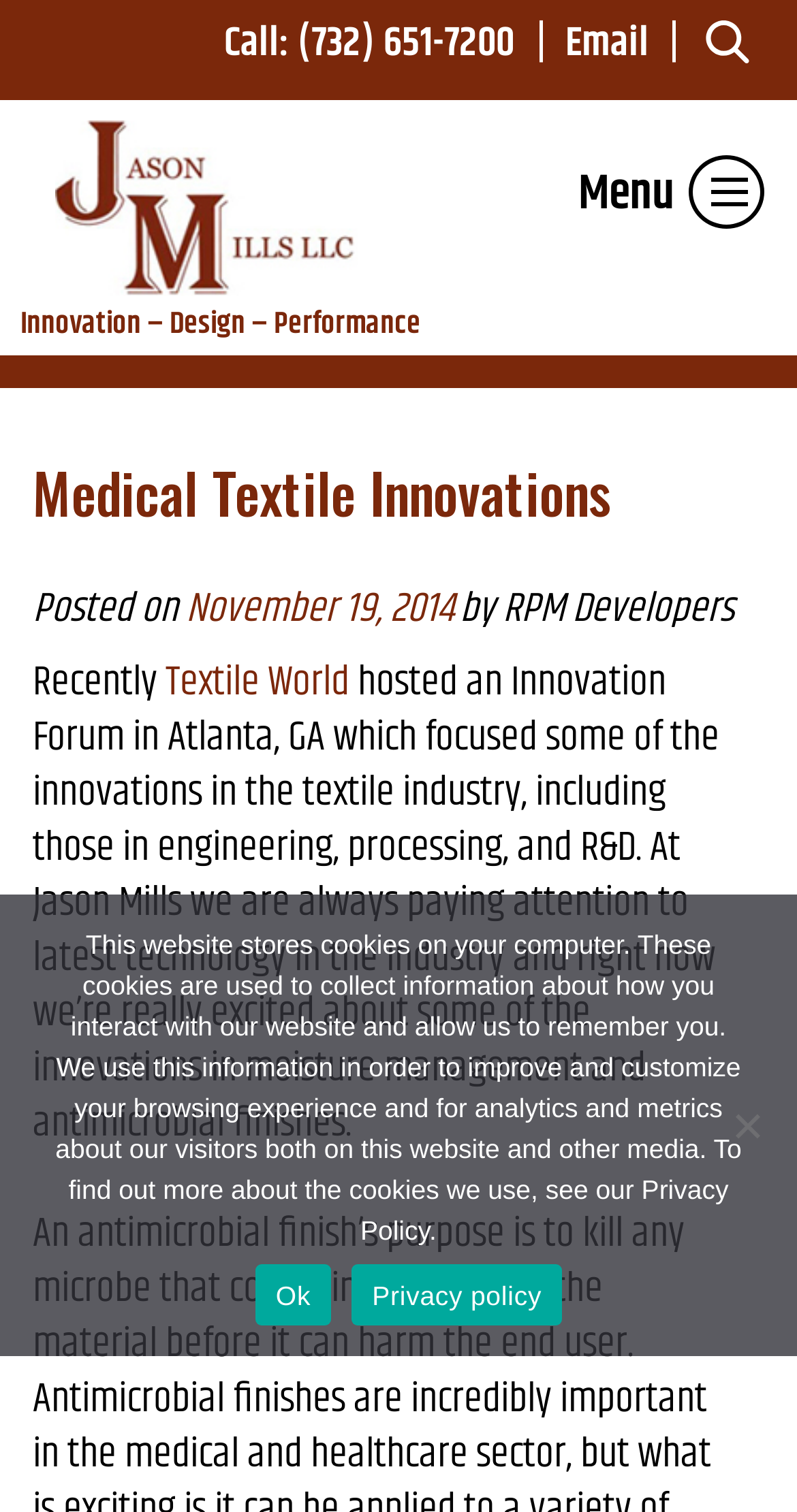Analyze the image and give a detailed response to the question:
Who developed the website?

The developer of the website can be found in the main content section of the webpage, where it is written as 'Posted on November 19, 2014 by RPM Developers'.